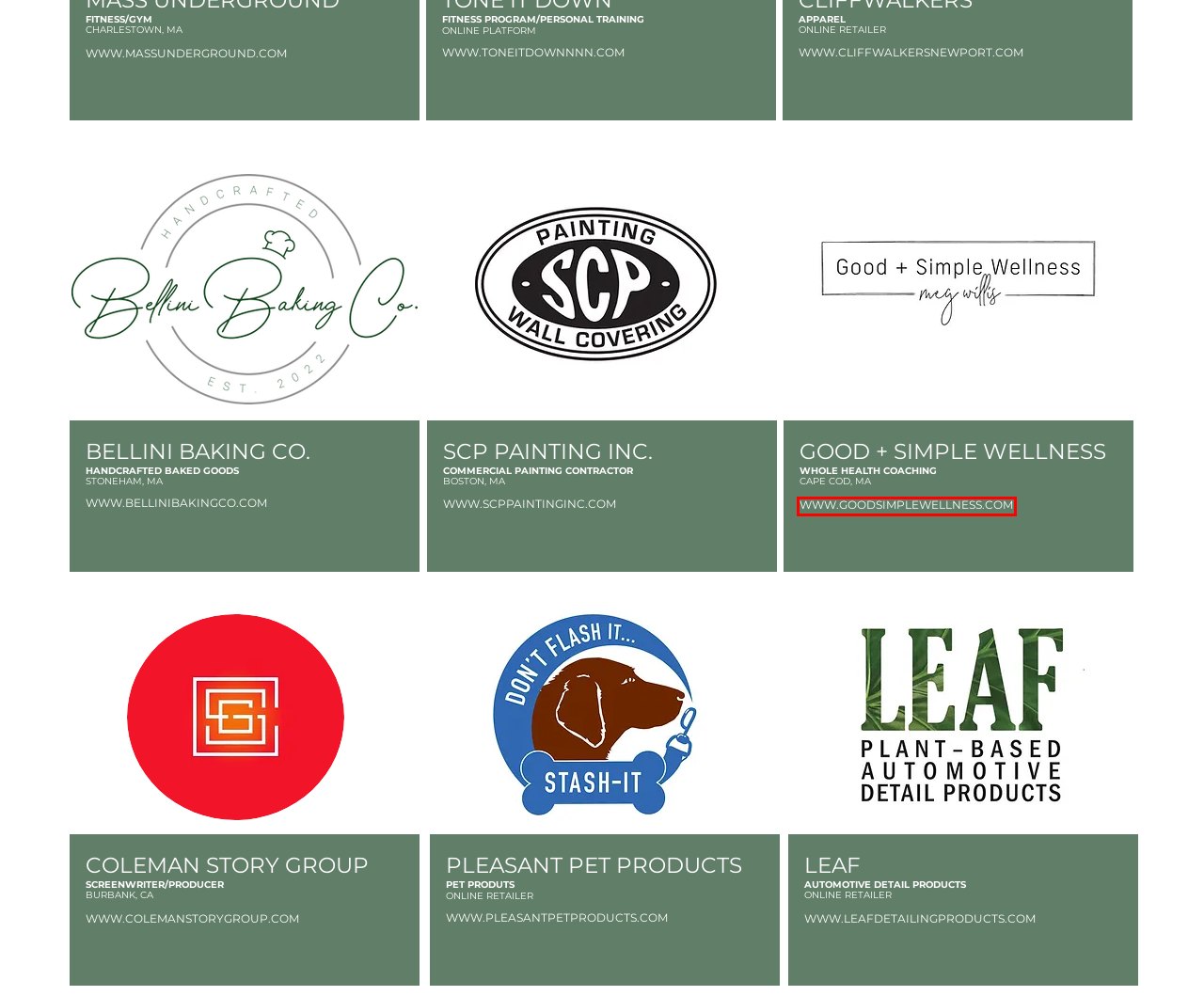View the screenshot of the webpage containing a red bounding box around a UI element. Select the most fitting webpage description for the new page shown after the element in the red bounding box is clicked. Here are the candidates:
A. Gym | Mass Underground | Boston
B. Optimizing Women's Fitness | Tone It Down
C. CONTACT | monicacanova
D. HOME | Bellini Baking Co
E. Pleasant Pet Products
F. Home | Scppainting
G. WORK WITH ME | monicacanova
H. Good + Simple Wellness

H